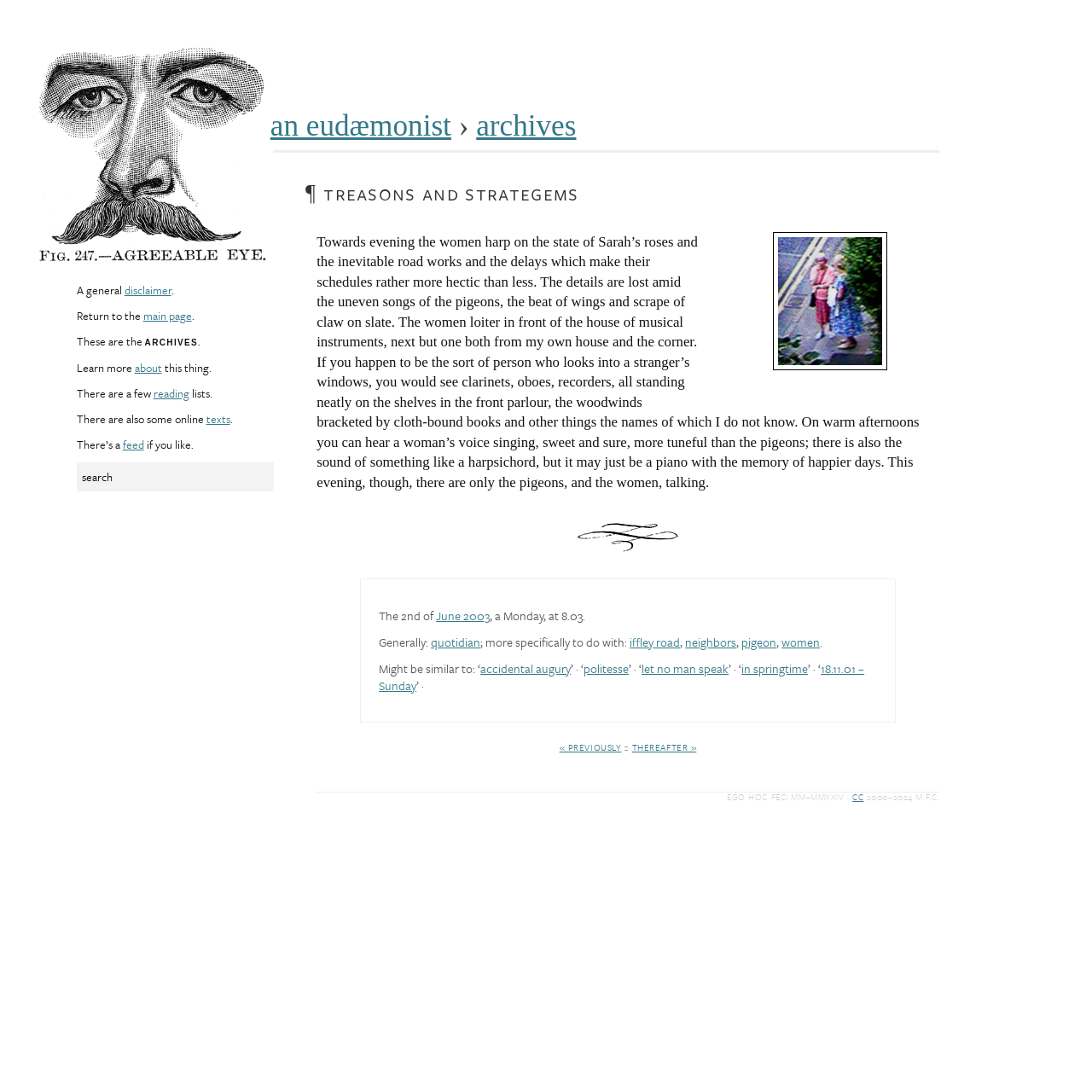Use a single word or phrase to answer the question: 
What is the date mentioned in the article?

June 2, 2003